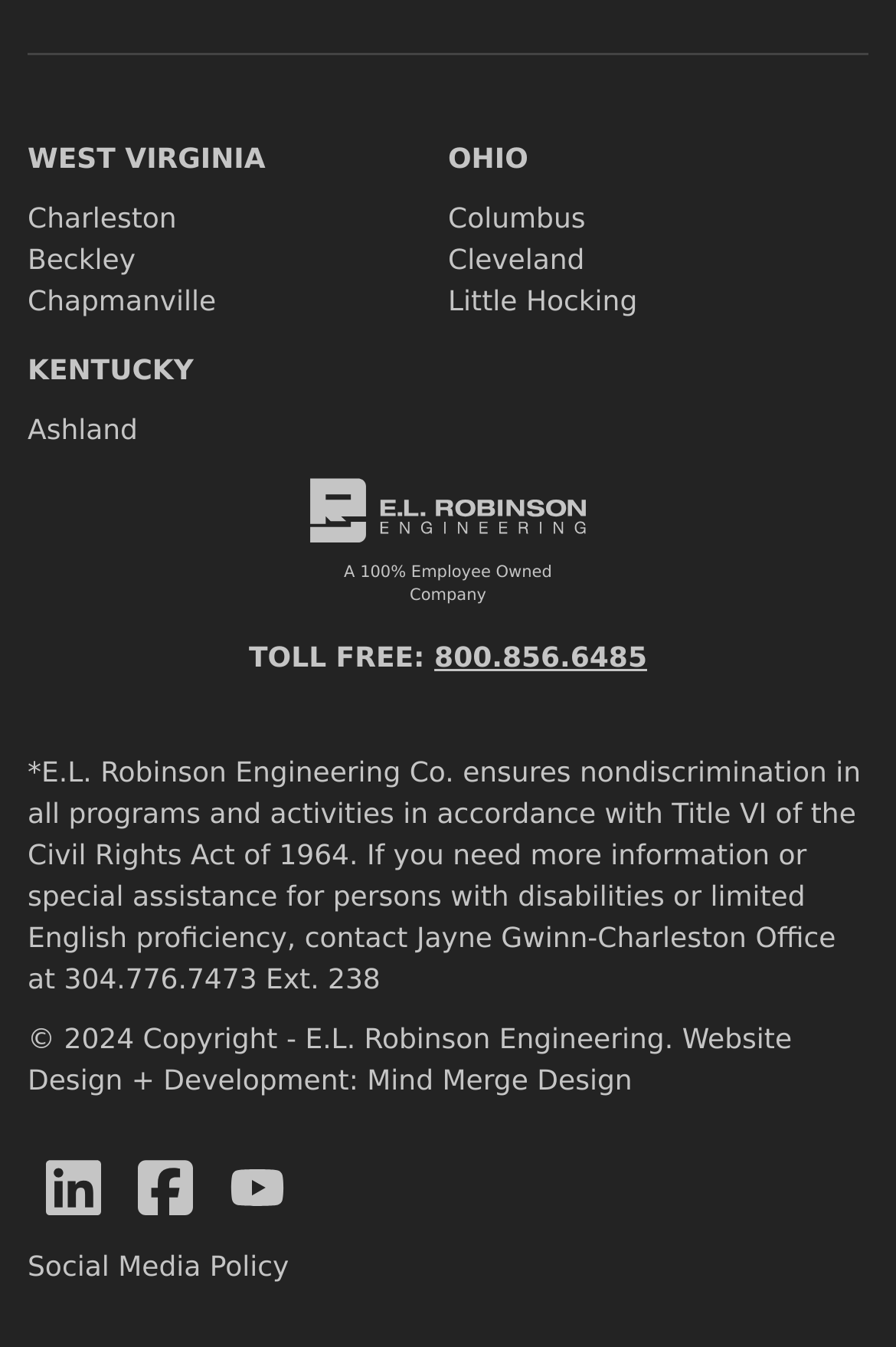How many states are listed on the webpage?
Look at the image and answer the question using a single word or phrase.

3